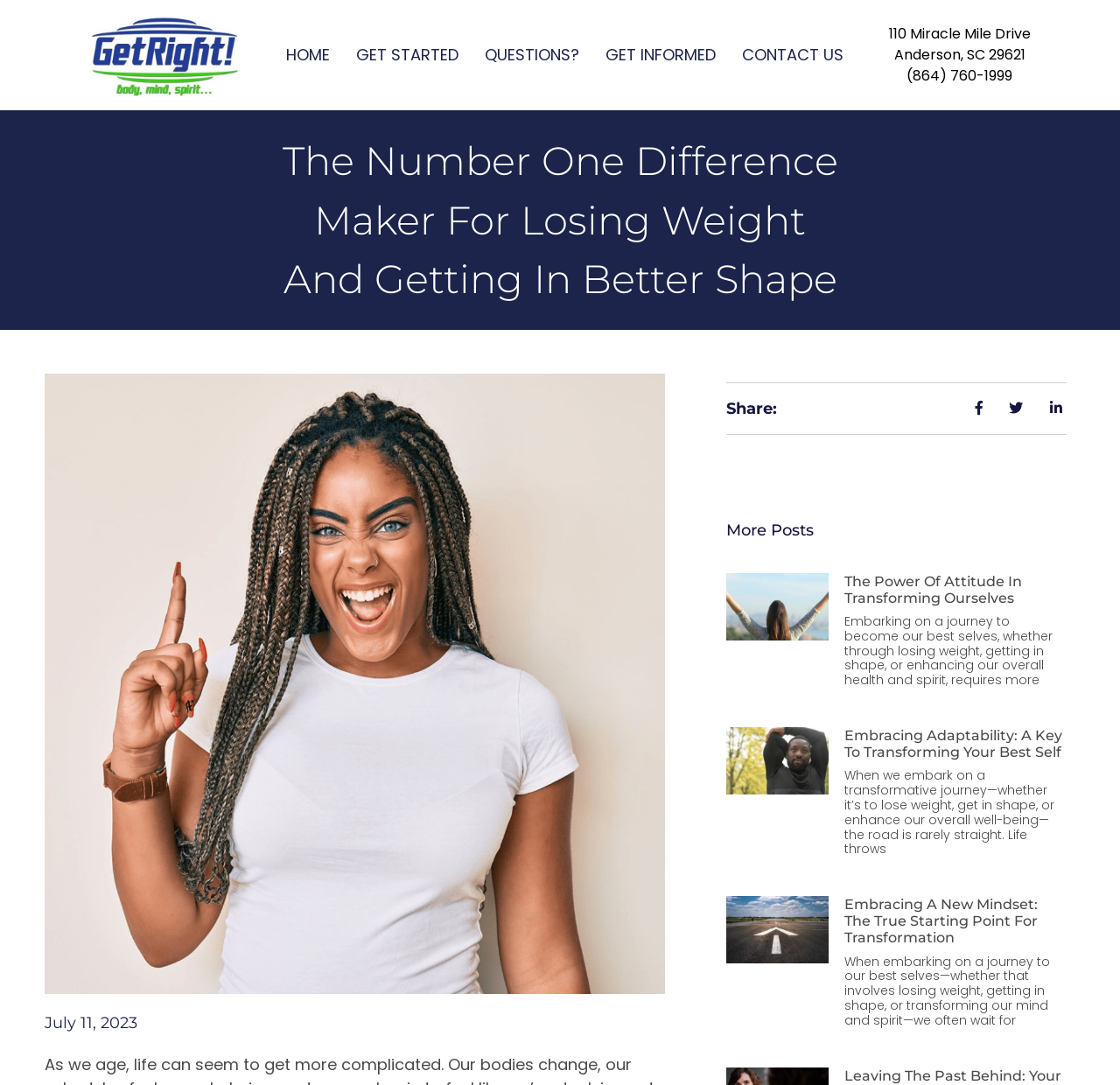Find the bounding box of the element with the following description: "alt="getright personal training anderson sc"". The coordinates must be four float numbers between 0 and 1, formatted as [left, top, right, bottom].

[0.08, 0.01, 0.215, 0.091]